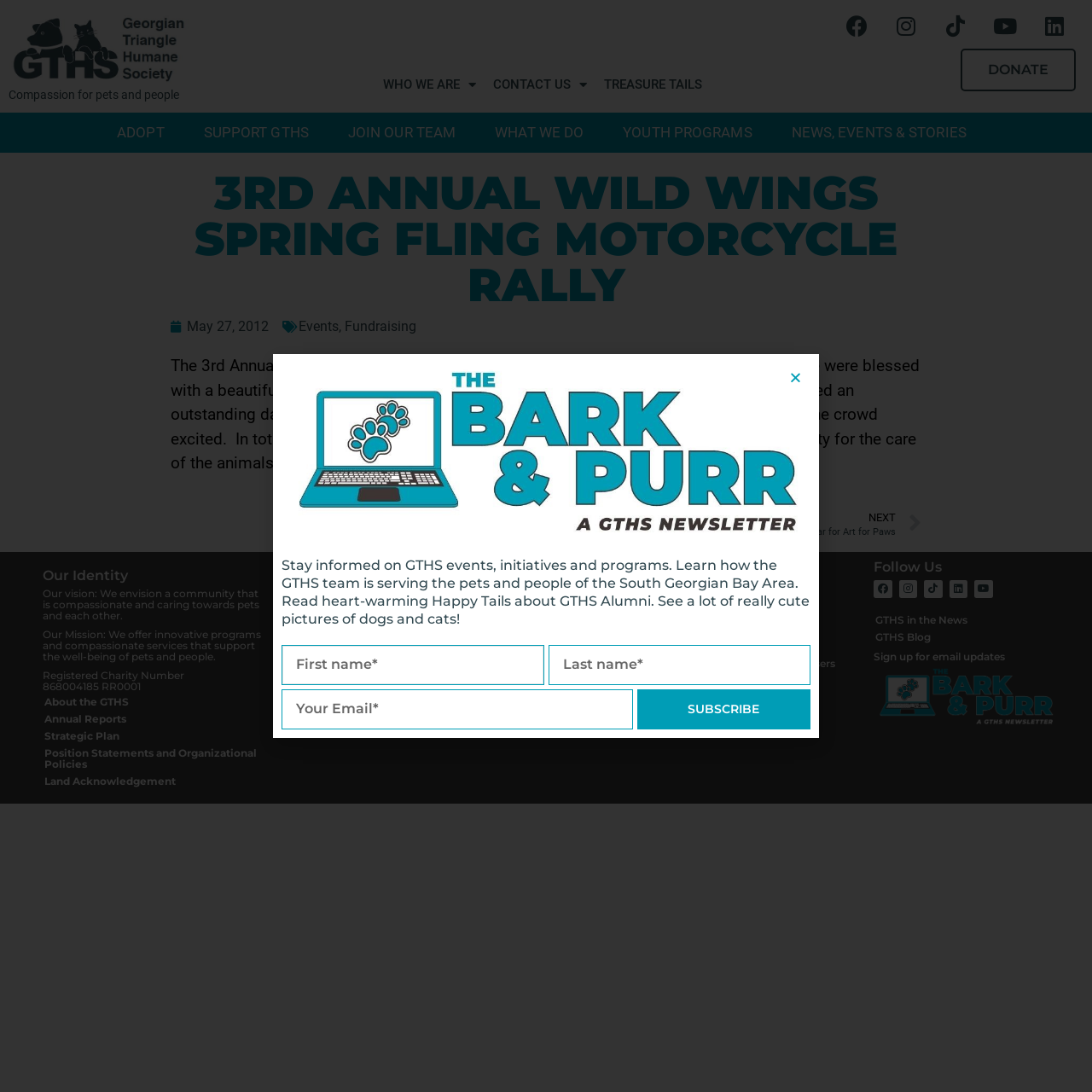Please provide a short answer using a single word or phrase for the question:
What is the phone number of the humane society?

705.445.5204